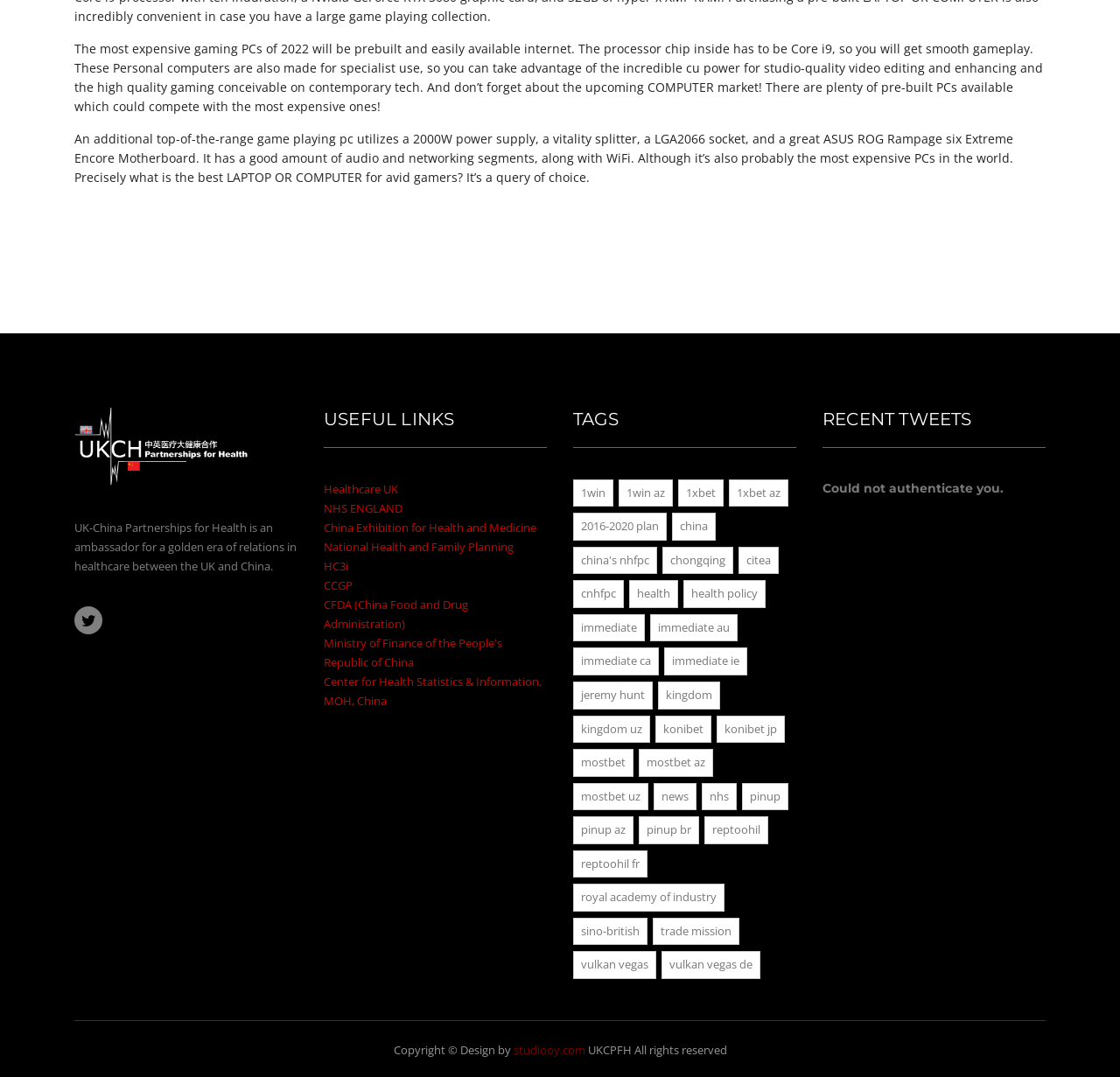Identify the bounding box coordinates for the UI element described as: "mostbet UZ". The coordinates should be provided as four floats between 0 and 1: [left, top, right, bottom].

[0.512, 0.727, 0.579, 0.752]